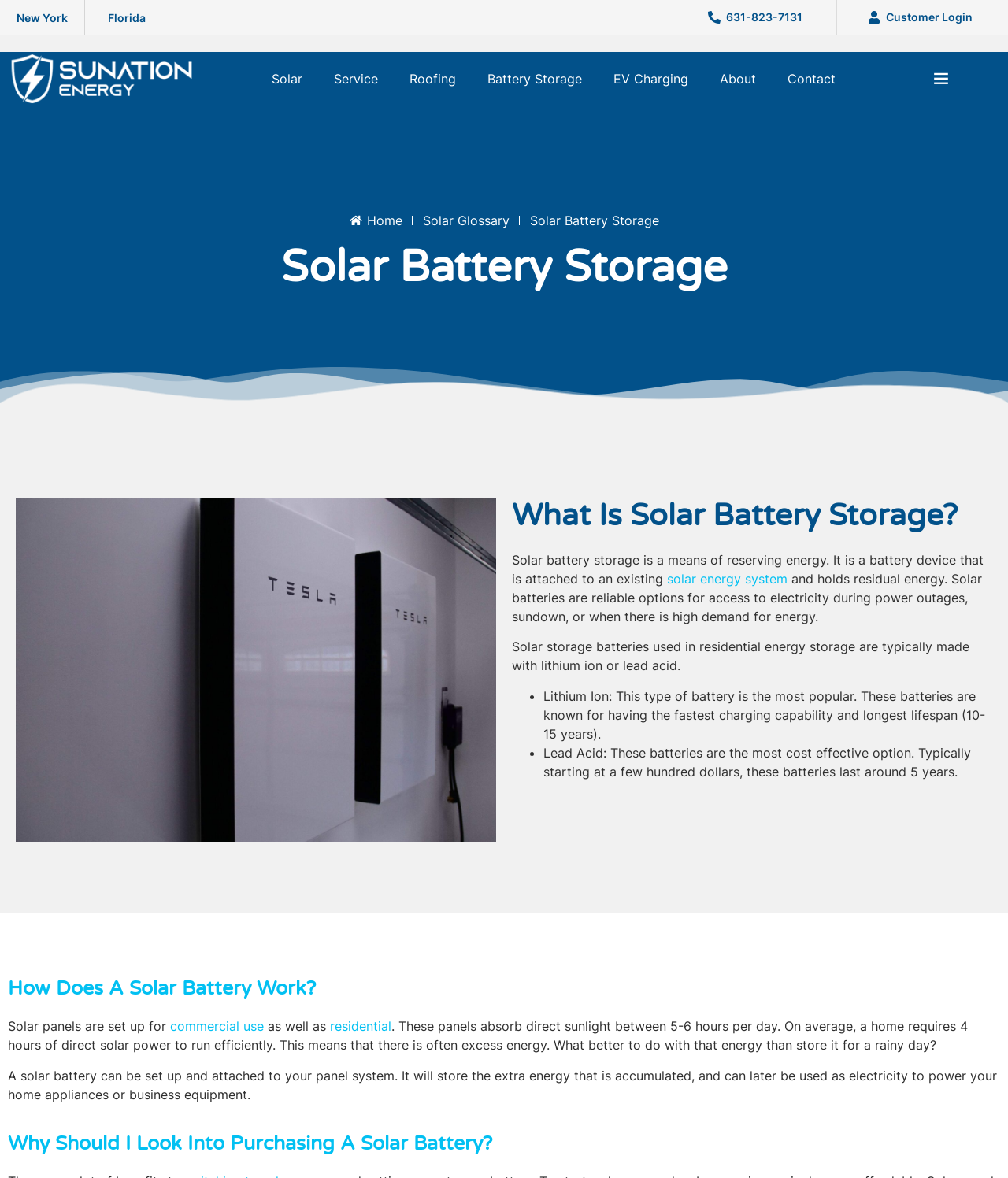Describe all the visual and textual components of the webpage comprehensively.

The webpage is about solar battery storage, with a focus on its definition, functionality, and benefits. At the top, there are several links to different locations, including New York and Florida, as well as a phone number and a customer login link. Below these links, there is a navigation menu with options such as Solar, Service, Roofing, Battery Storage, EV Charging, About, and Contact.

The main content of the page starts with a heading "Solar Battery Storage" followed by a brief description of what it is and its purpose. There are two headings, "What Is Solar Battery Storage?" and "How Does A Solar Battery Work?", which break up the content into sections.

The first section explains that solar battery storage is a means of reserving energy, and it is a battery device attached to an existing solar energy system. It also mentions that solar batteries are reliable options for access to electricity during power outages or high demand for energy. The text continues to describe the types of solar storage batteries used in residential energy storage, including lithium-ion and lead-acid batteries, with their characteristics and benefits.

The second section, "How Does A Solar Battery Work?", explains the process of how solar panels absorb direct sunlight and store excess energy in a solar battery, which can later be used to power home appliances or business equipment.

Finally, there is a heading "Why Should I Look Into Purchasing A Solar Battery?" which likely leads to a section discussing the benefits of purchasing a solar battery, although the exact content is not provided in the accessibility tree.